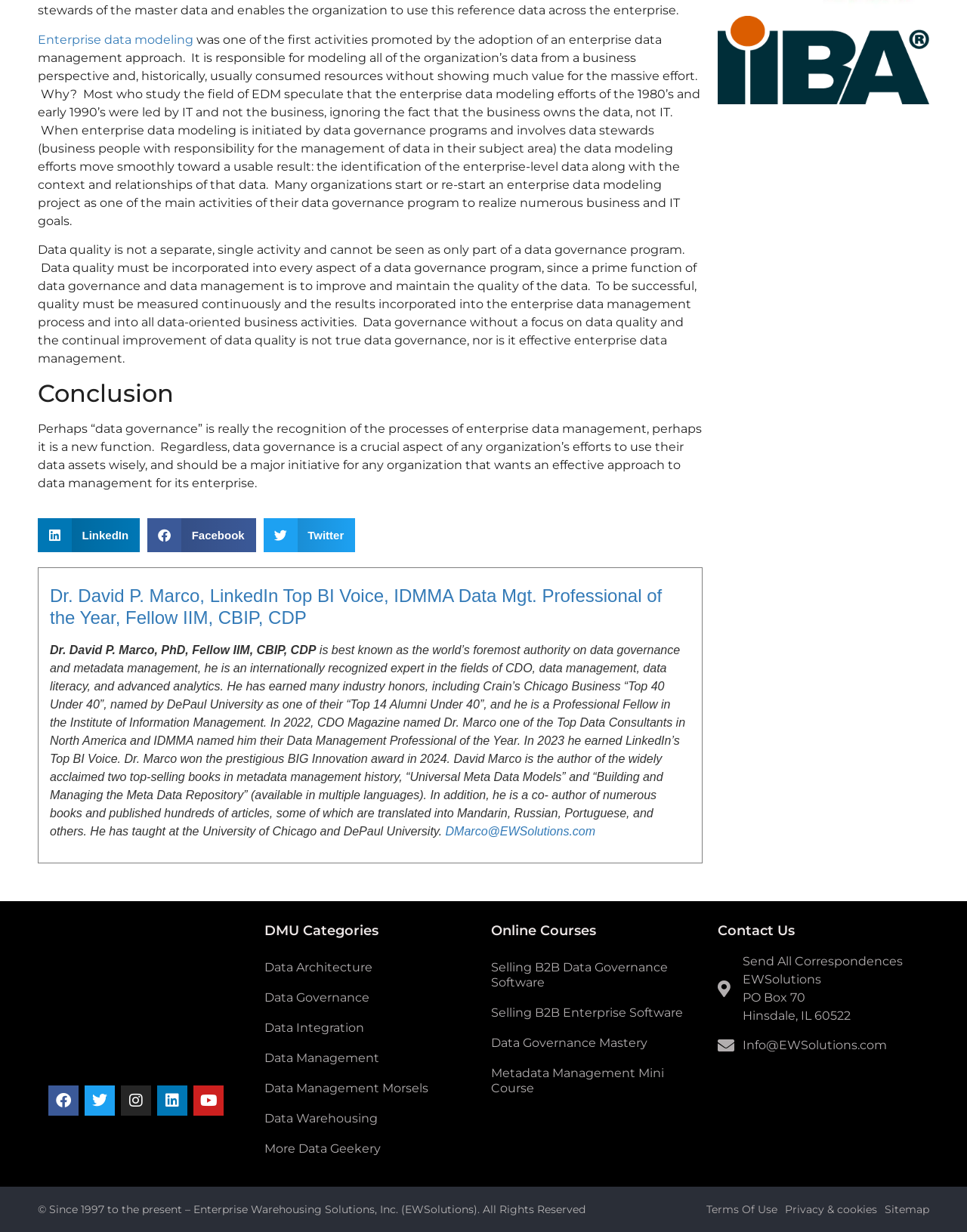Please find and report the bounding box coordinates of the element to click in order to perform the following action: "Share on LinkedIn". The coordinates should be expressed as four float numbers between 0 and 1, in the format [left, top, right, bottom].

[0.039, 0.421, 0.145, 0.448]